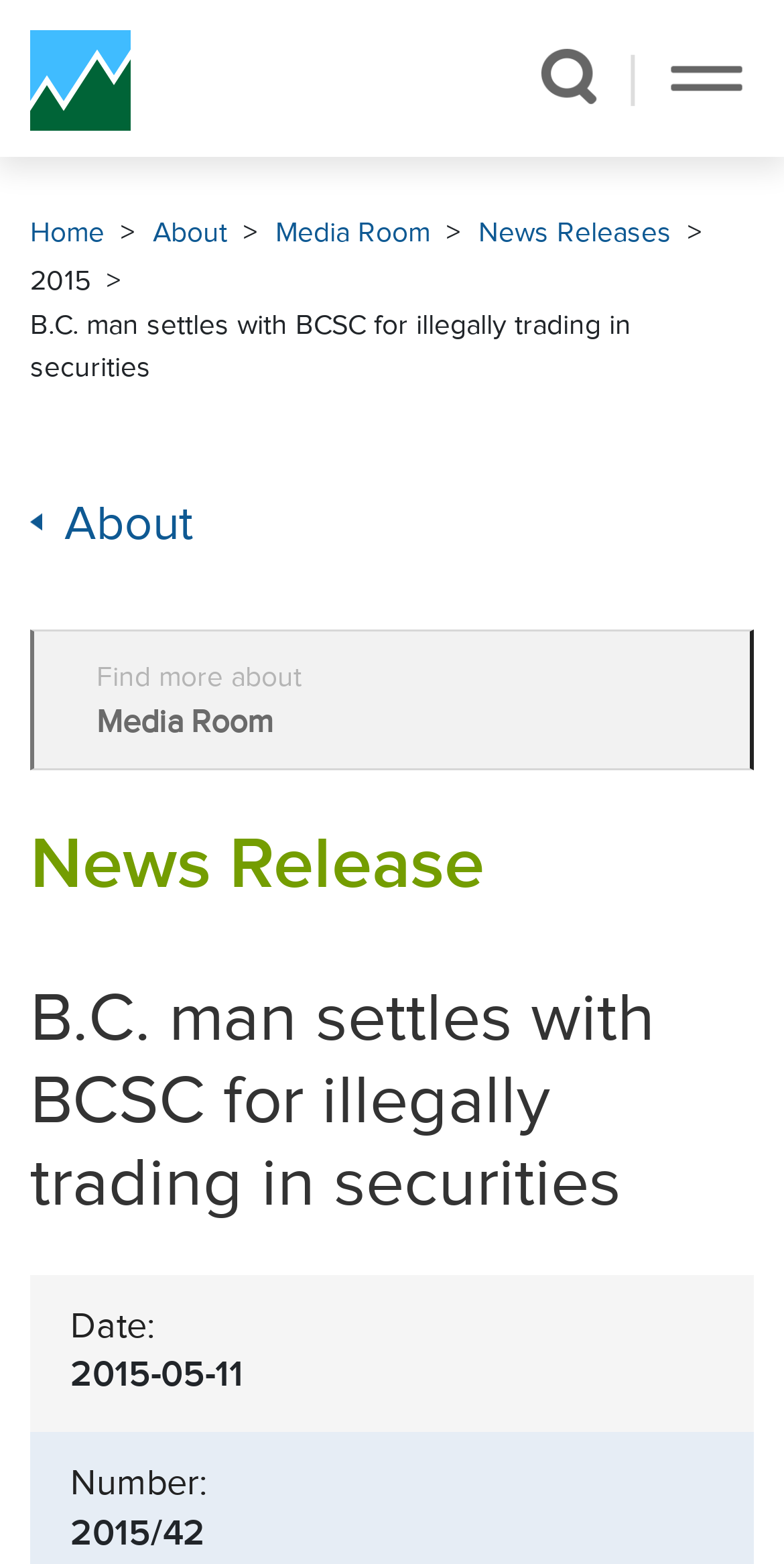Provide your answer in a single word or phrase: 
What is the number of the news release?

2015/42